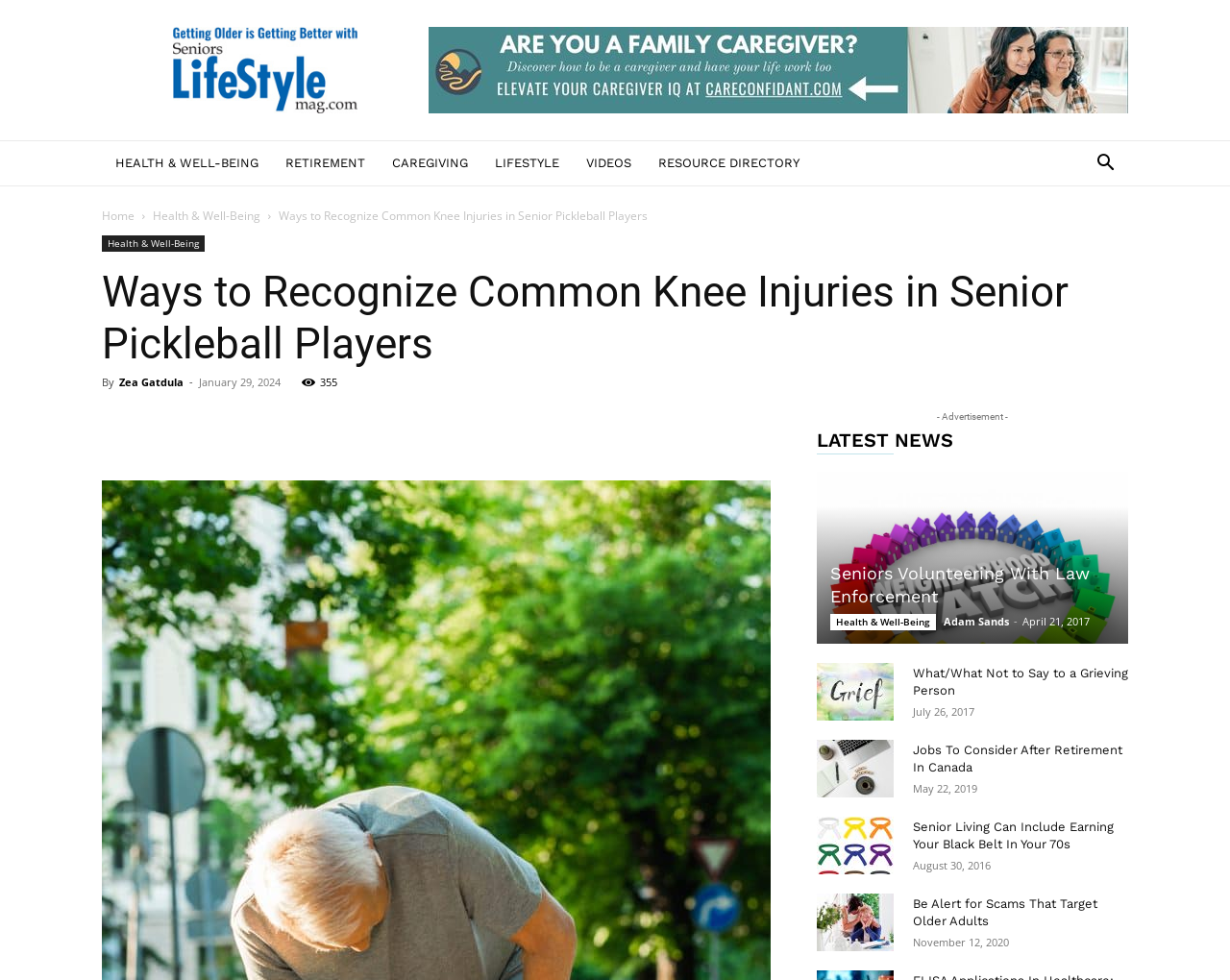Refer to the image and answer the question with as much detail as possible: What are the categories available on the website?

The categories available on the website can be determined by looking at the links 'HEALTH & WELL-BEING', 'RETIREMENT', 'CAREGIVING', 'LIFESTYLE', 'VIDEOS', 'RESOURCE DIRECTORY' which are located at the top of the webpage.